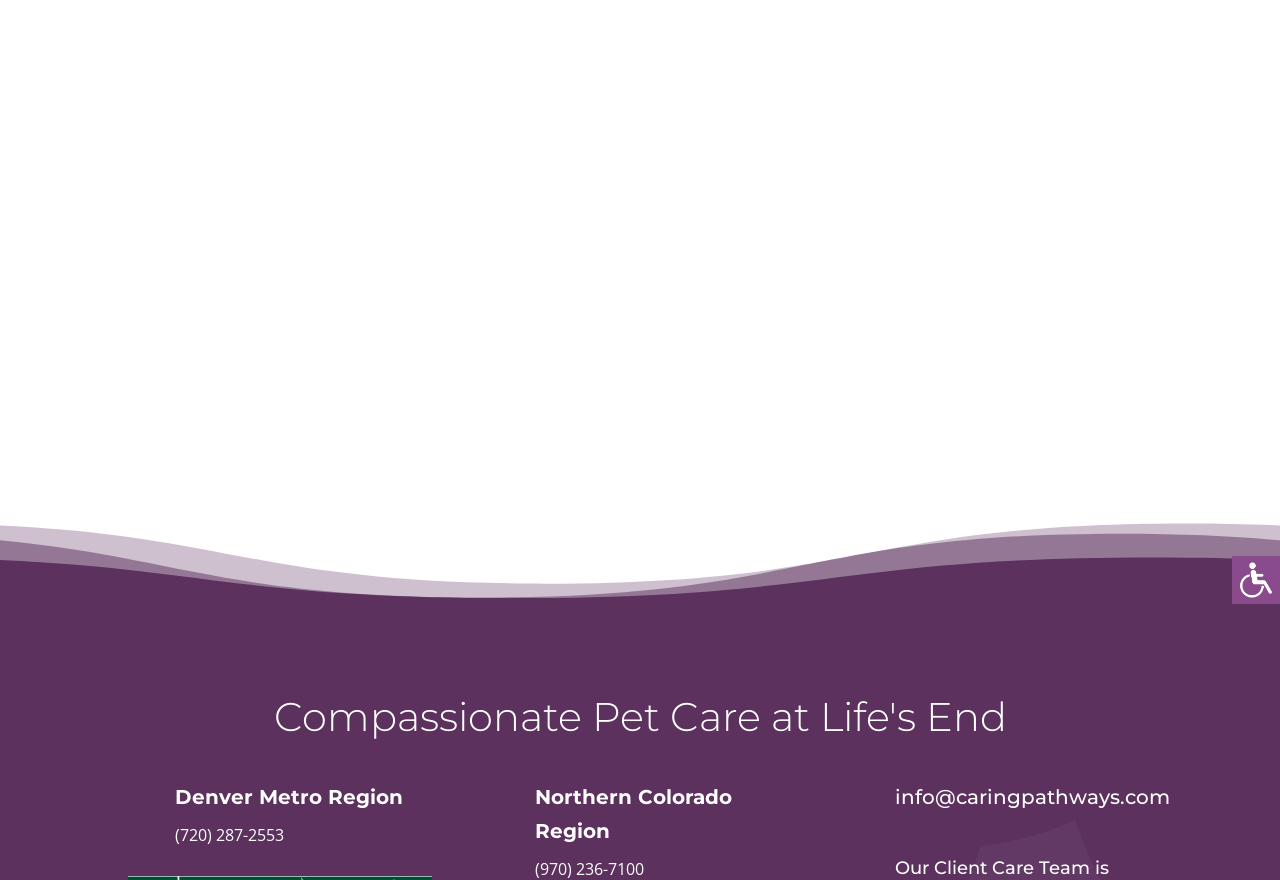Please find the bounding box coordinates (top-left x, top-left y, bottom-right x, bottom-right y) in the screenshot for the UI element described as follows: ← Max

[0.444, 0.373, 0.48, 0.4]